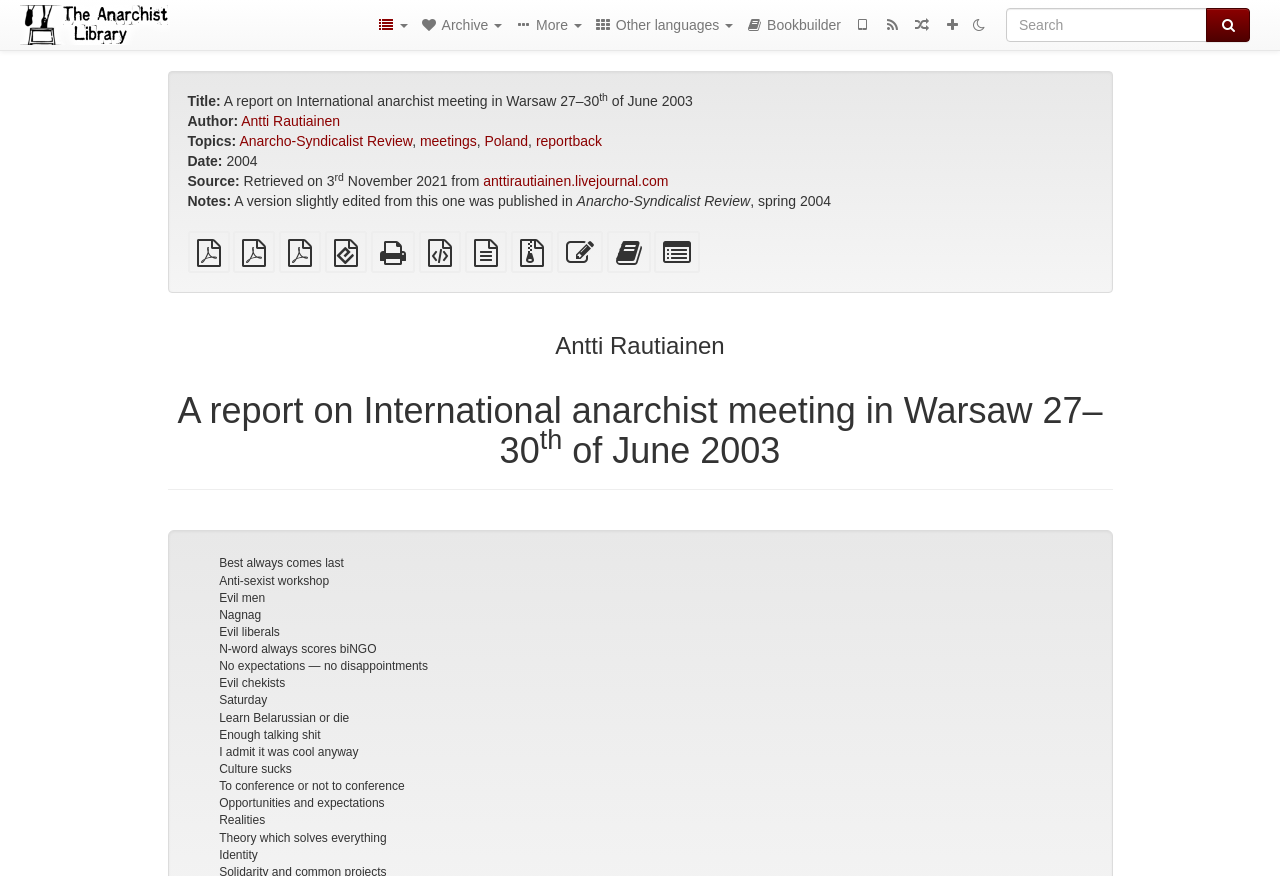Find the bounding box of the UI element described as follows: "Standalone HTML (printer-friendly)".

[0.29, 0.285, 0.324, 0.303]